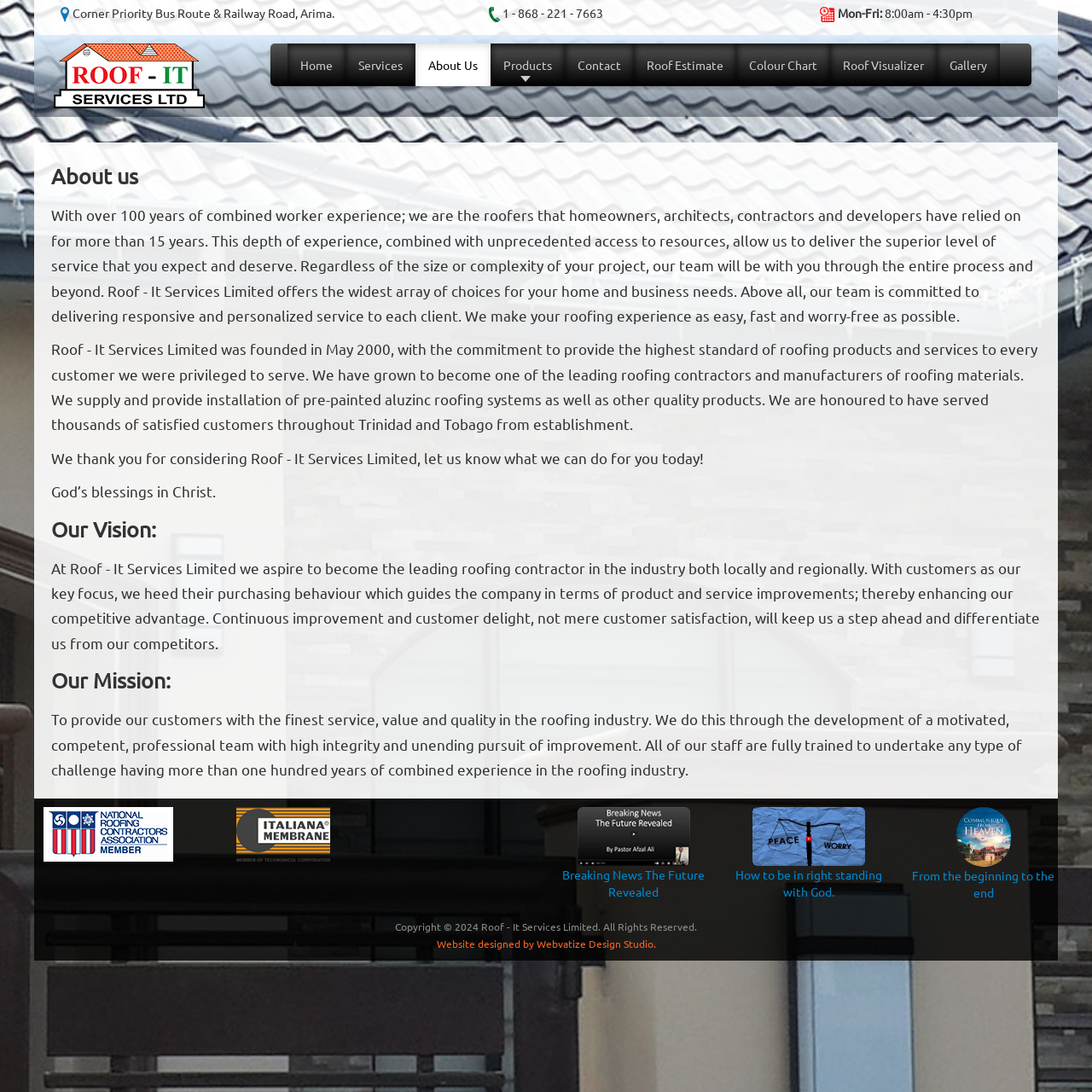Use a single word or phrase to answer the following:
What is the address of Roof - It Services Limited?

Corner Priority Bus Route & Railway Road, Arima.